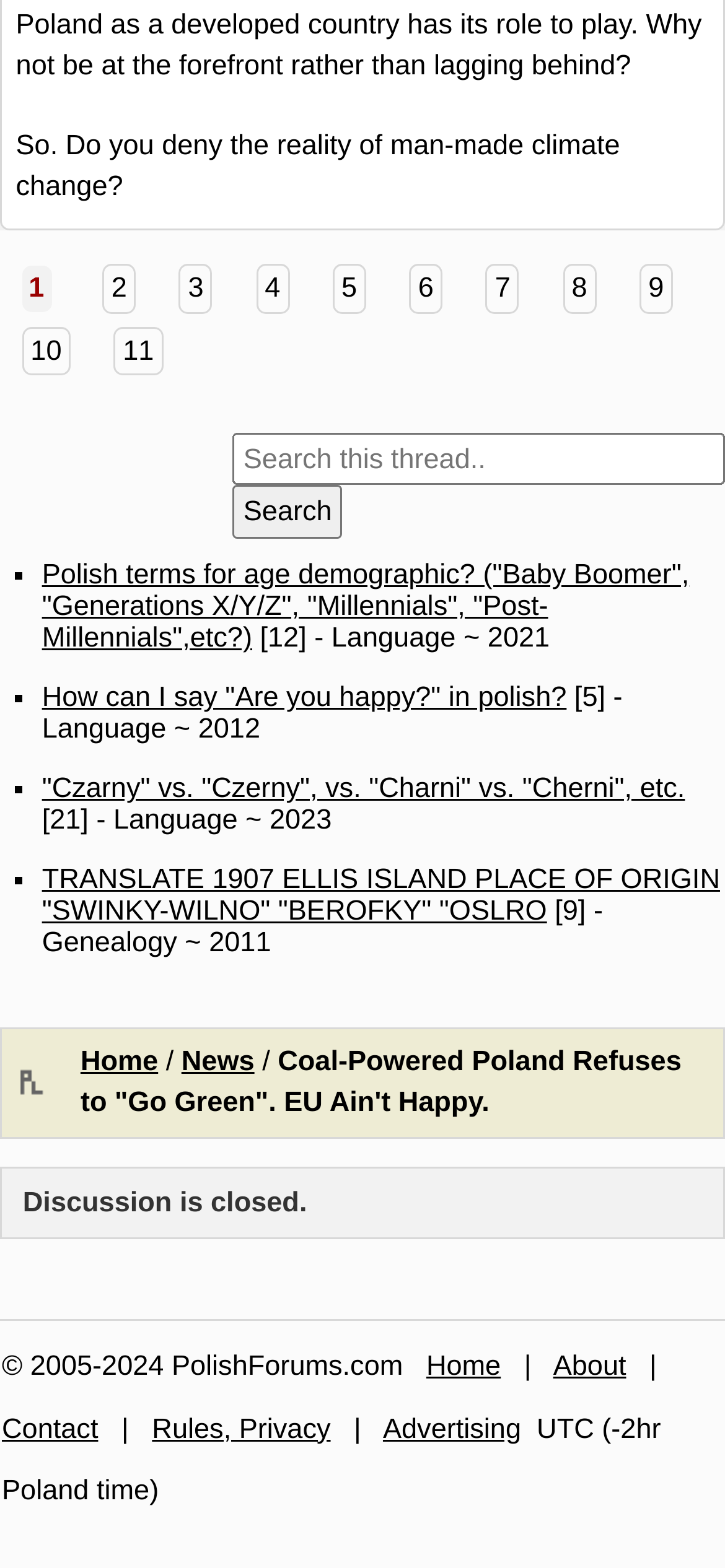Please indicate the bounding box coordinates for the clickable area to complete the following task: "Contact the website administrator". The coordinates should be specified as four float numbers between 0 and 1, i.e., [left, top, right, bottom].

[0.003, 0.901, 0.135, 0.921]